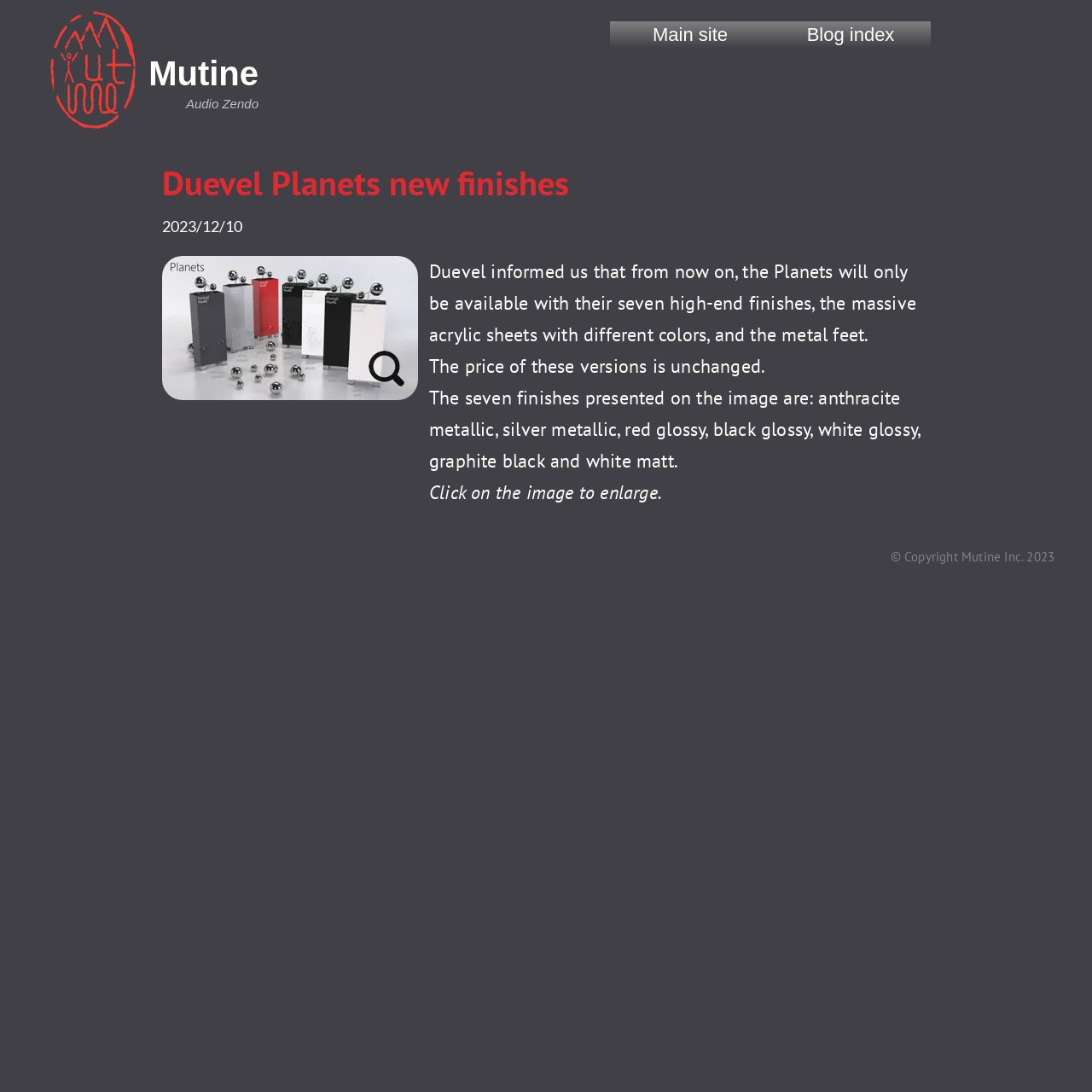Find the bounding box coordinates of the UI element according to this description: "Duevel Planets new finishes".

[0.148, 0.147, 0.521, 0.188]